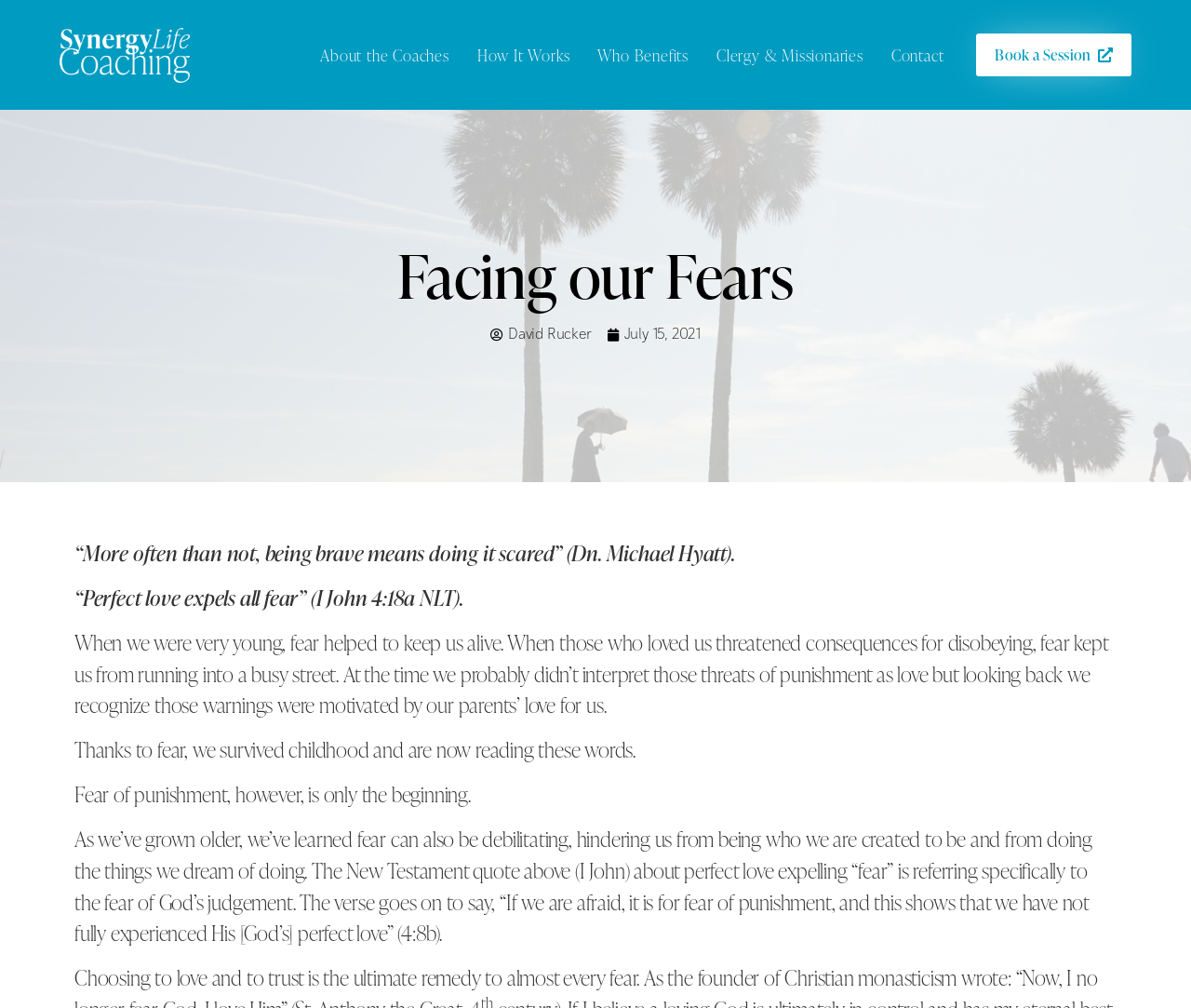Please identify the bounding box coordinates of the element I need to click to follow this instruction: "Click on the 'Book a Session' button".

[0.82, 0.033, 0.95, 0.076]